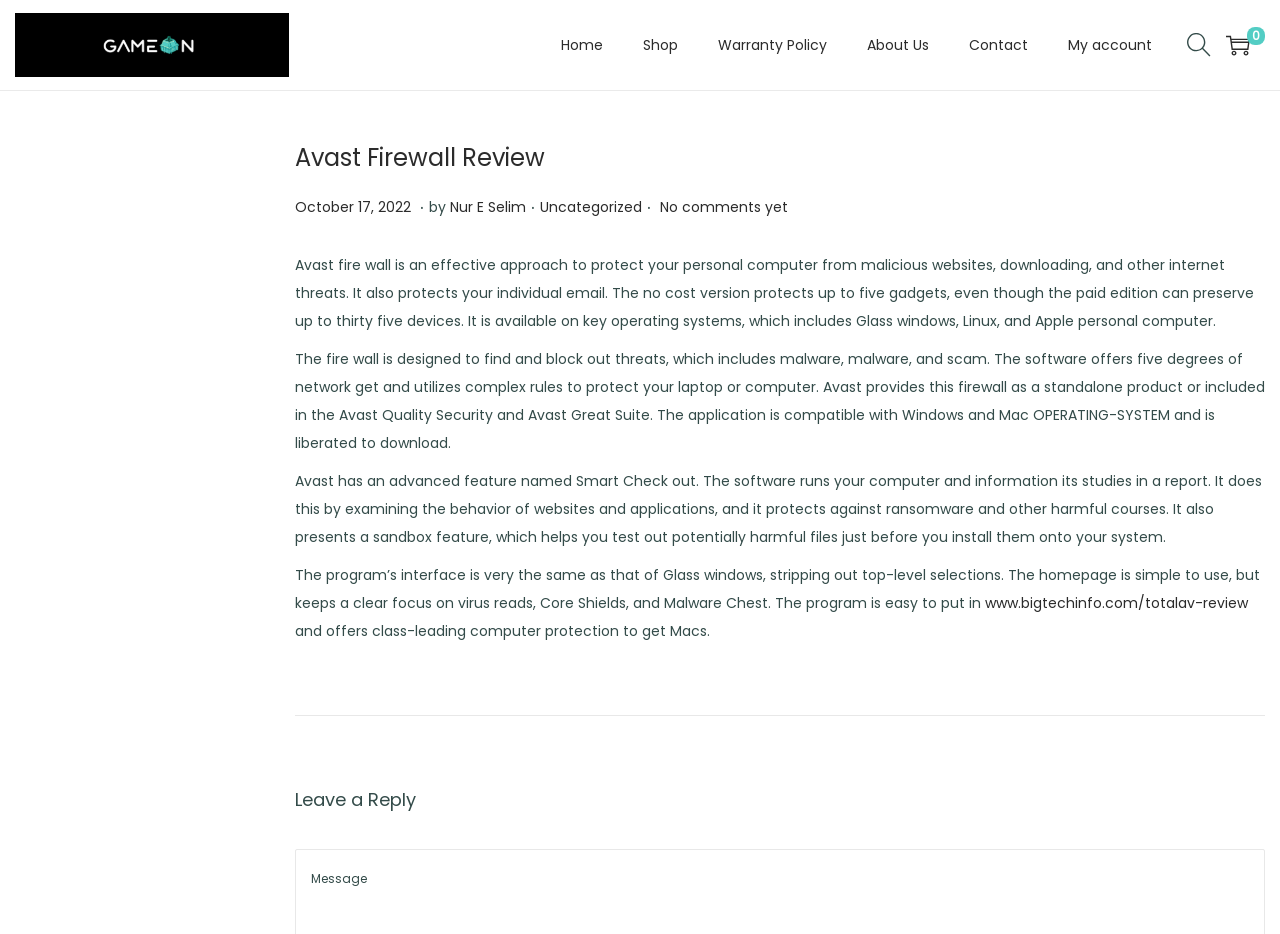What is the name of the feature that runs a report on the computer and its behavior?
Please respond to the question with a detailed and well-explained answer.

Based on the webpage content, specifically the text 'Avast has an advanced feature named Smart Check out. The software runs your computer and information its studies in a report.', it is clear that the feature that runs a report on the computer and its behavior is called Smart Check.